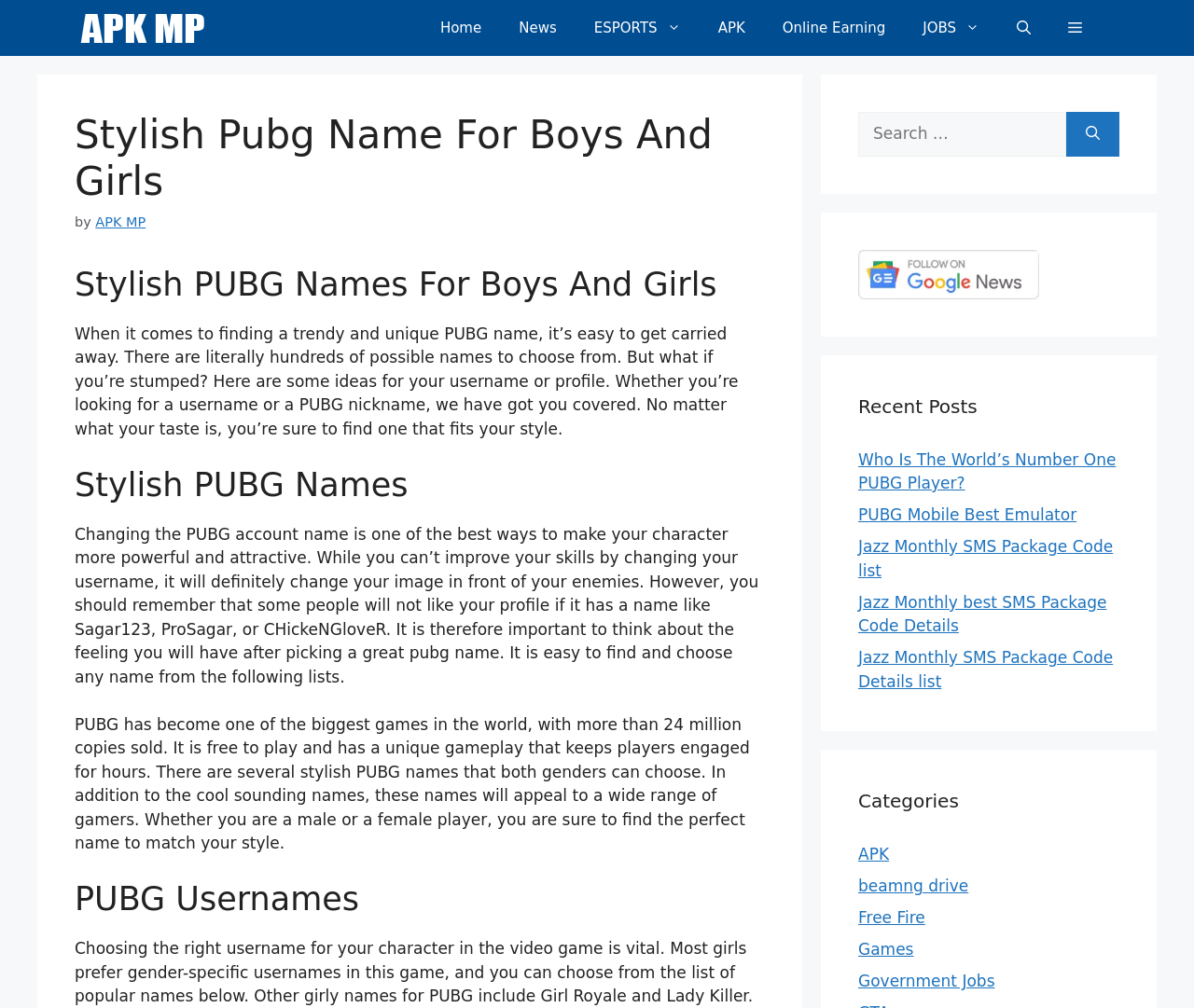Specify the bounding box coordinates of the element's region that should be clicked to achieve the following instruction: "Open the search bar". The bounding box coordinates consist of four float numbers between 0 and 1, in the format [left, top, right, bottom].

[0.836, 0.0, 0.879, 0.056]